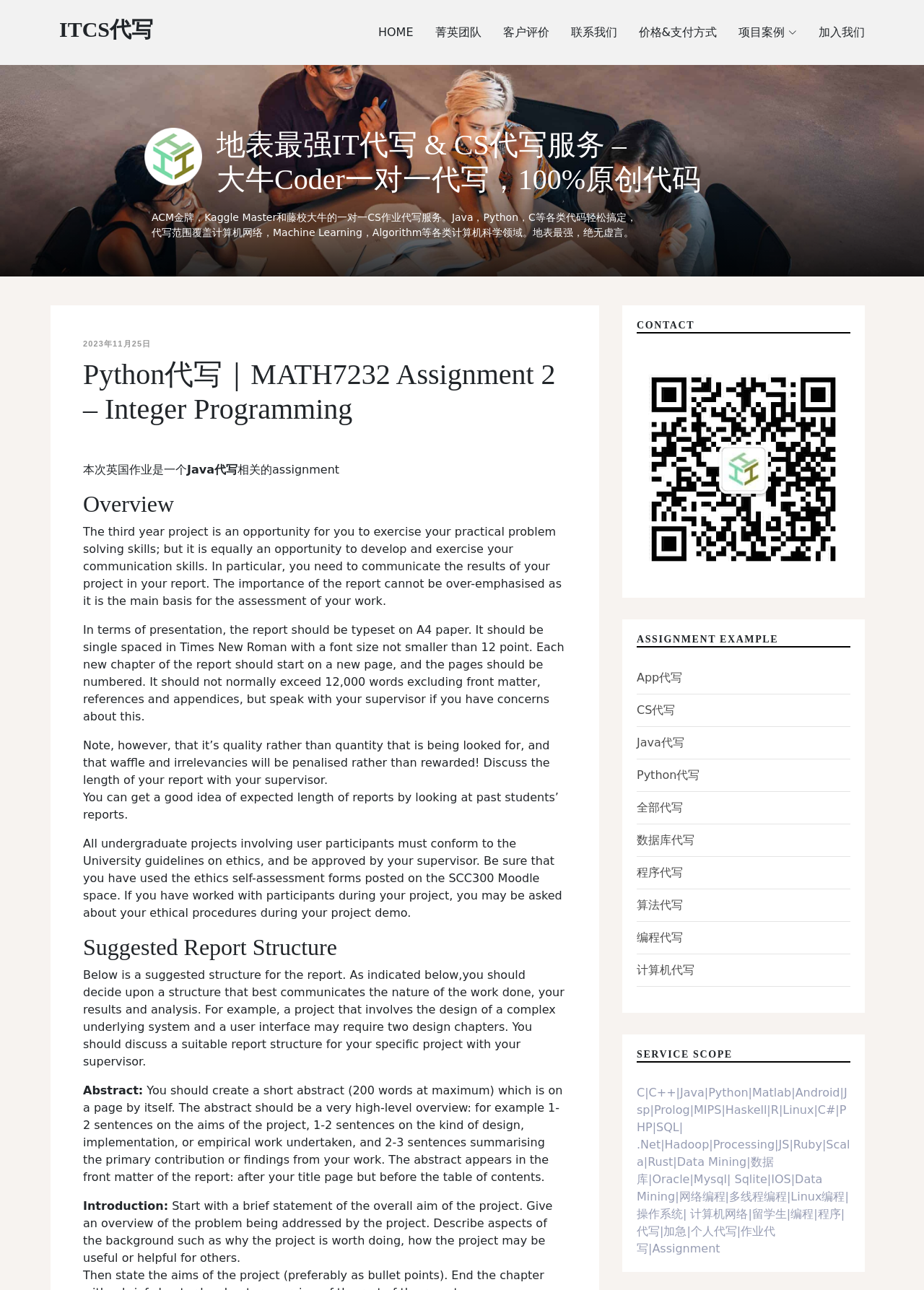Identify the bounding box coordinates of the element that should be clicked to fulfill this task: "Learn about the SERVICE SCOPE". The coordinates should be provided as four float numbers between 0 and 1, i.e., [left, top, right, bottom].

[0.689, 0.813, 0.92, 0.823]